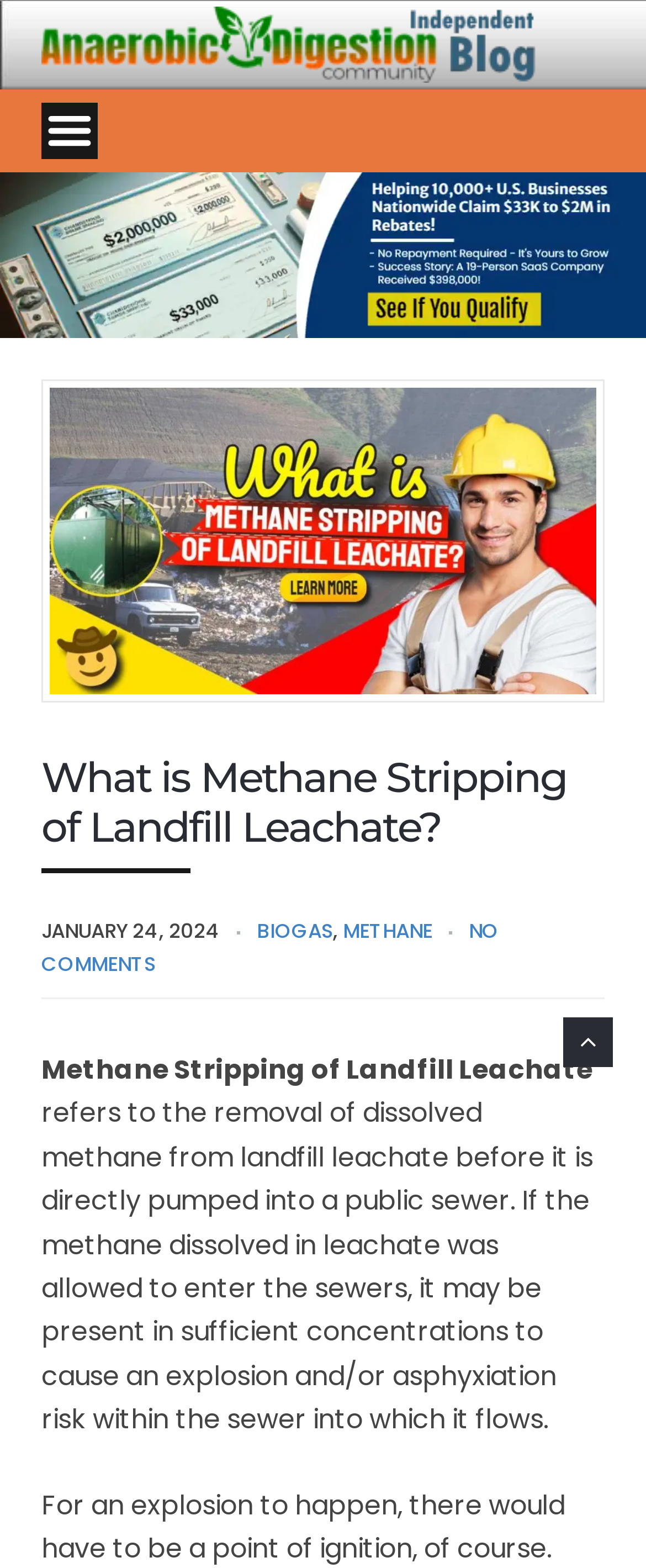Please reply to the following question with a single word or a short phrase:
What is the topic of the featured image?

Methane stripping of landfill leachate